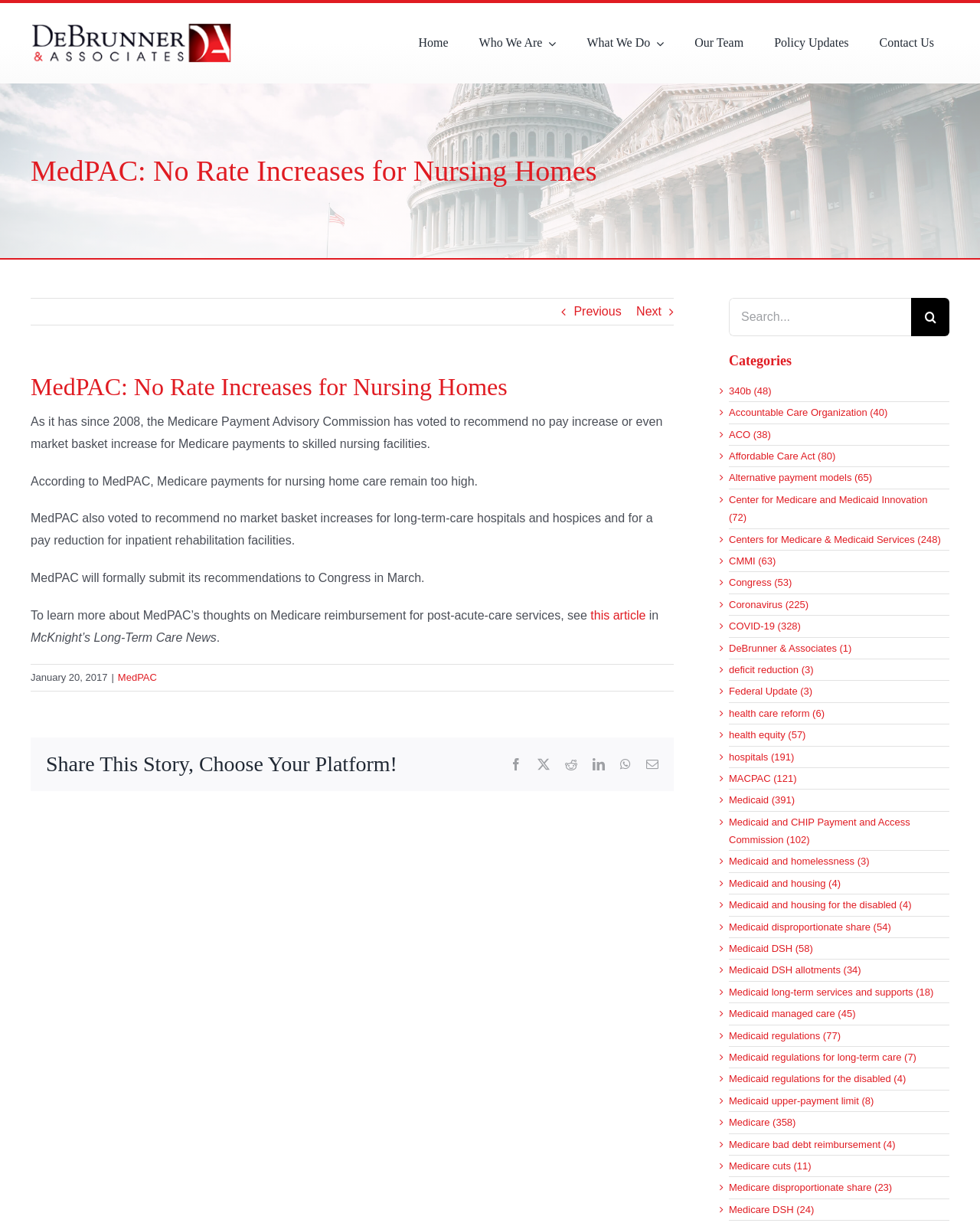Kindly determine the bounding box coordinates for the clickable area to achieve the given instruction: "Go to the top of the page".

[0.904, 0.78, 0.941, 0.802]